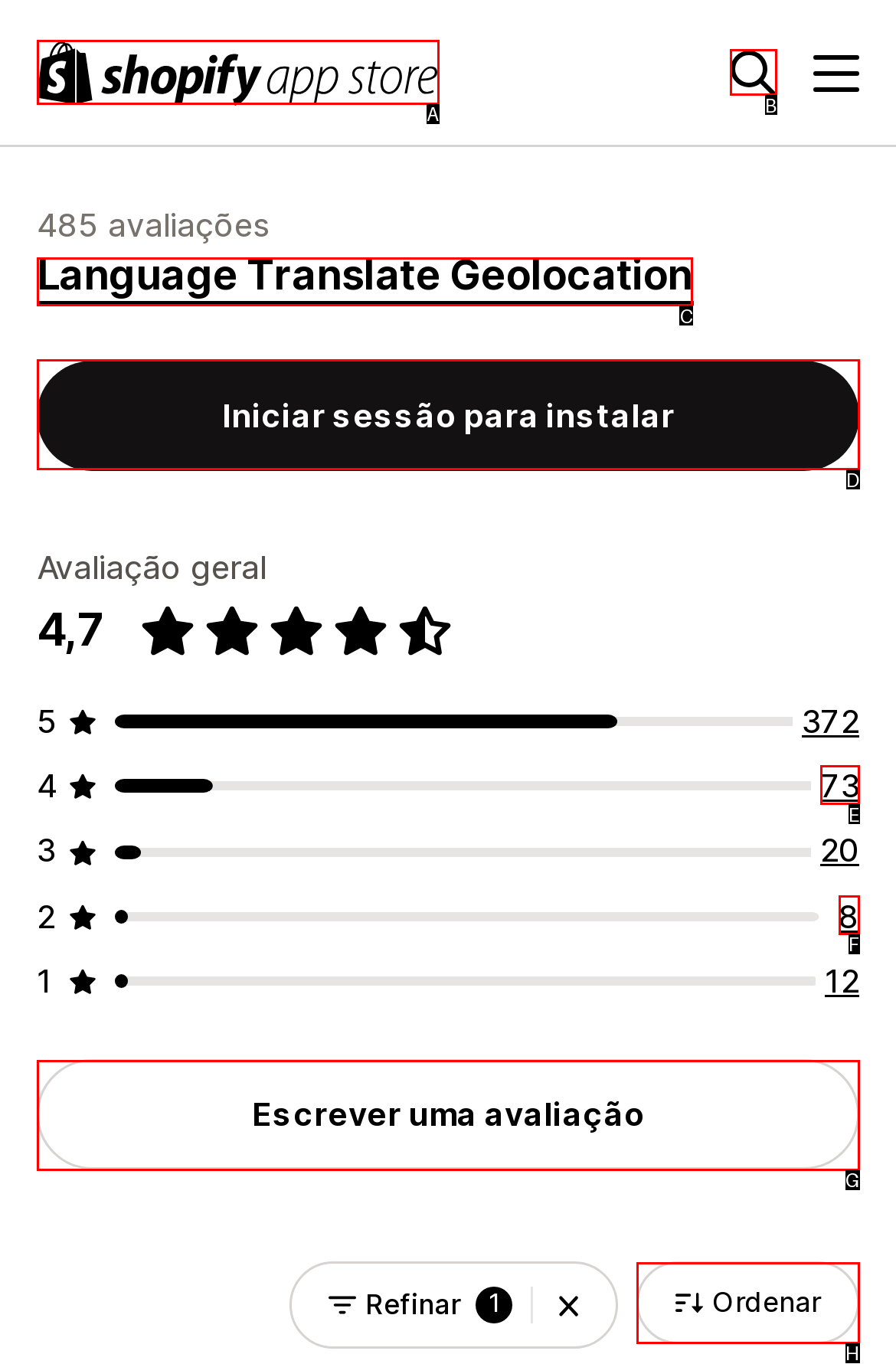Tell me which one HTML element I should click to complete the following instruction: Search for an app
Answer with the option's letter from the given choices directly.

B